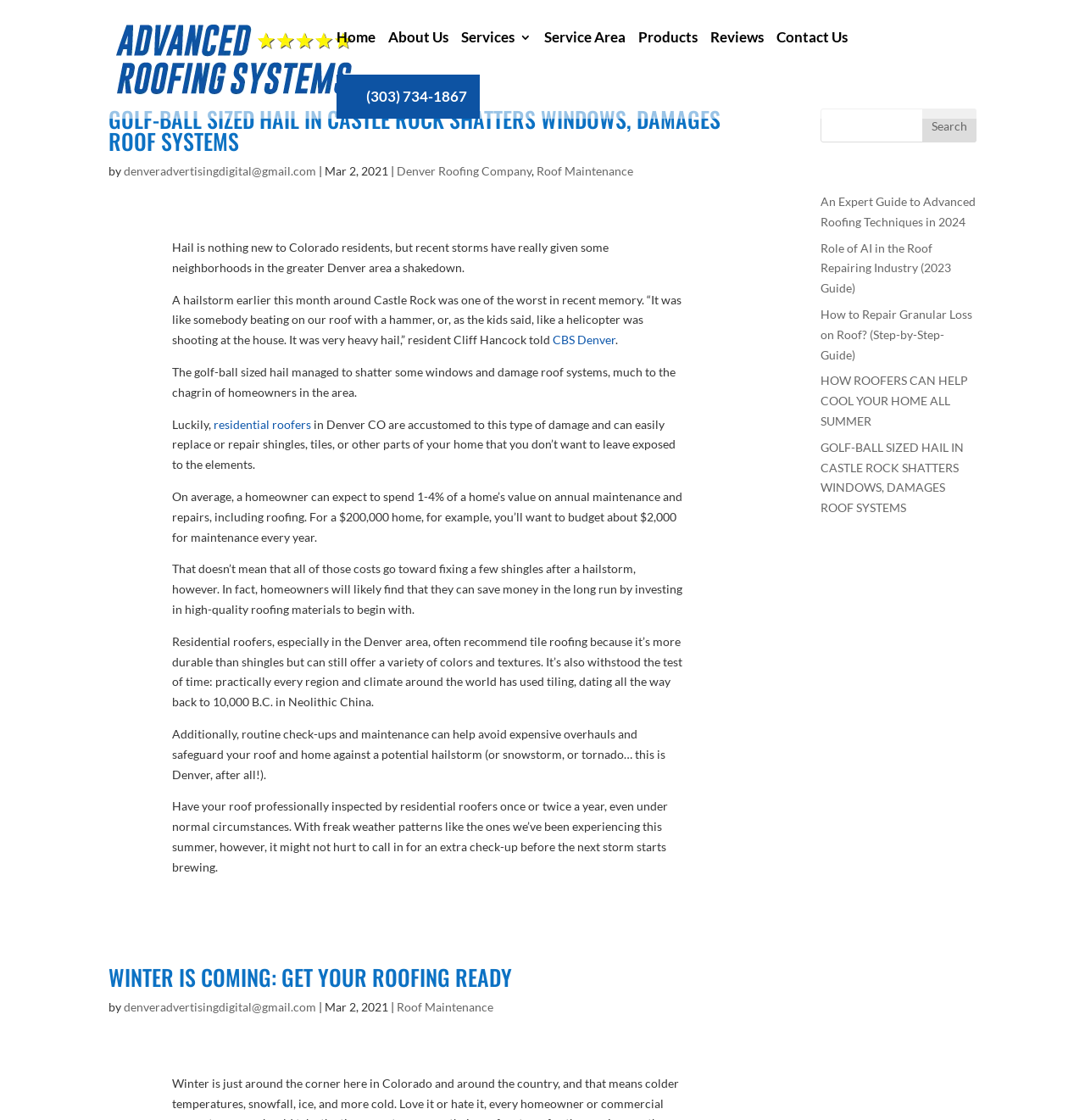What is the recommended roofing material?
Examine the image and provide an in-depth answer to the question.

According to the article, residential roofers in the Denver area recommend tile roofing because it is more durable than shingles and can withstand harsh weather conditions.